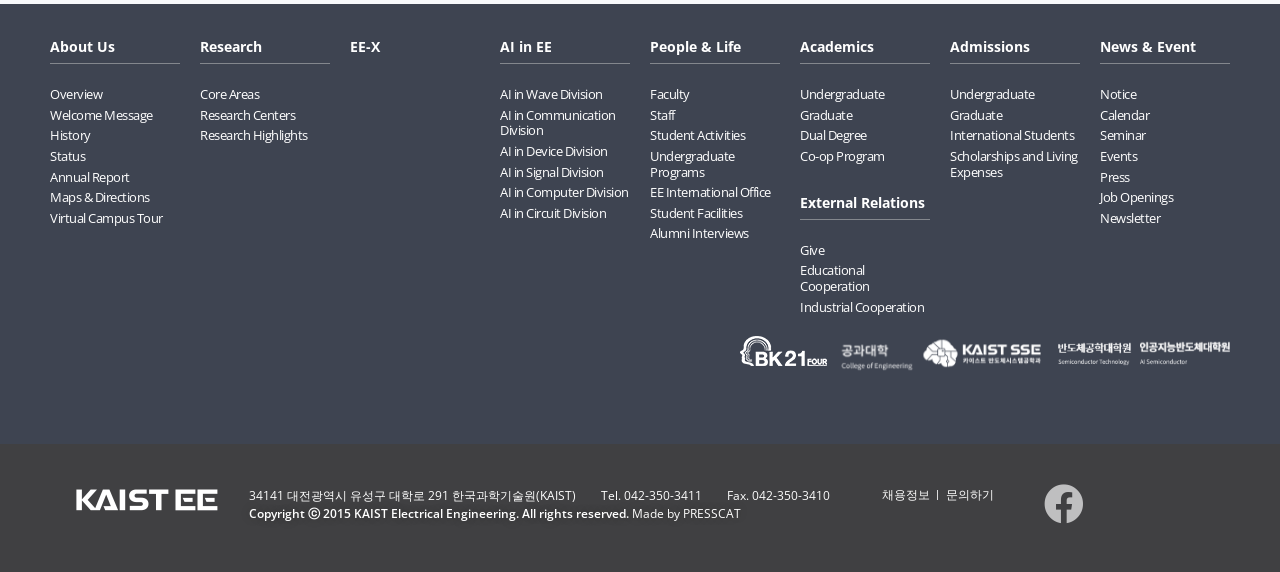Identify the bounding box coordinates of the element to click to follow this instruction: 'Click on About Us'. Ensure the coordinates are four float values between 0 and 1, provided as [left, top, right, bottom].

[0.039, 0.067, 0.141, 0.097]